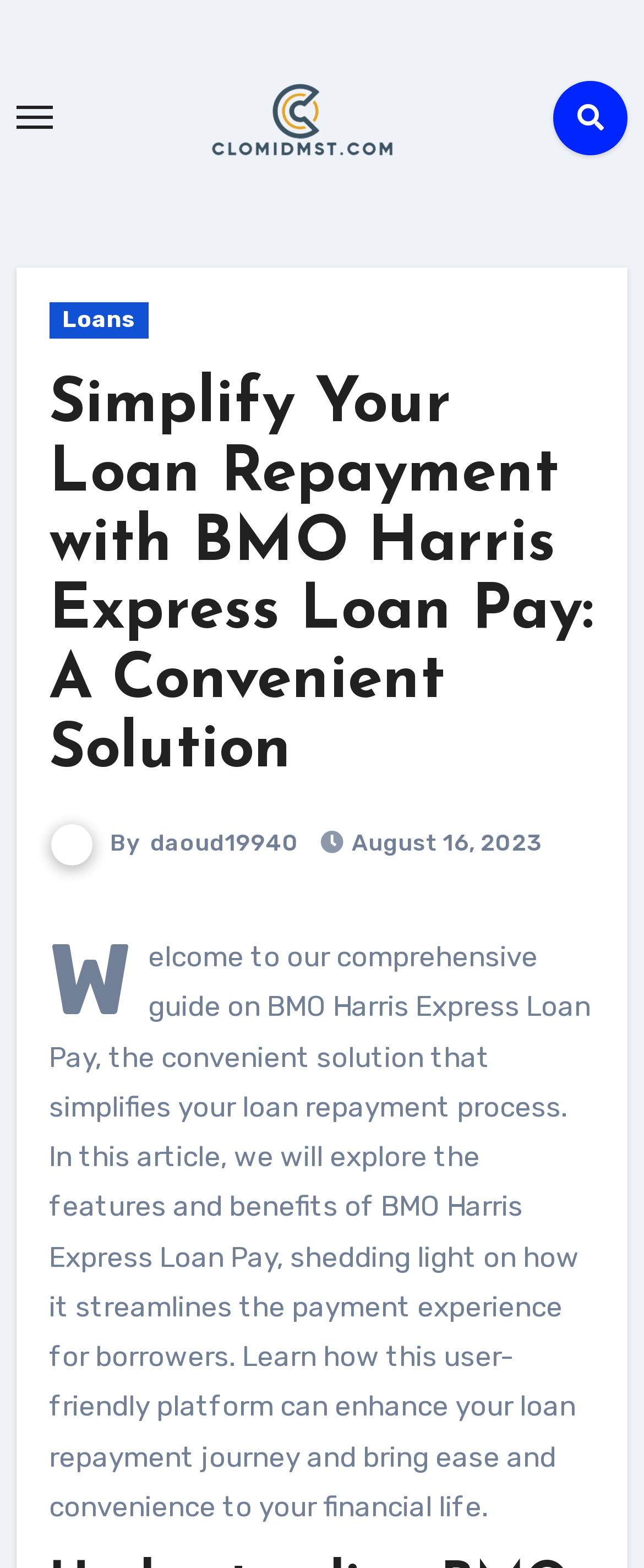Please give a one-word or short phrase response to the following question: 
What is the tone of the article?

Informative